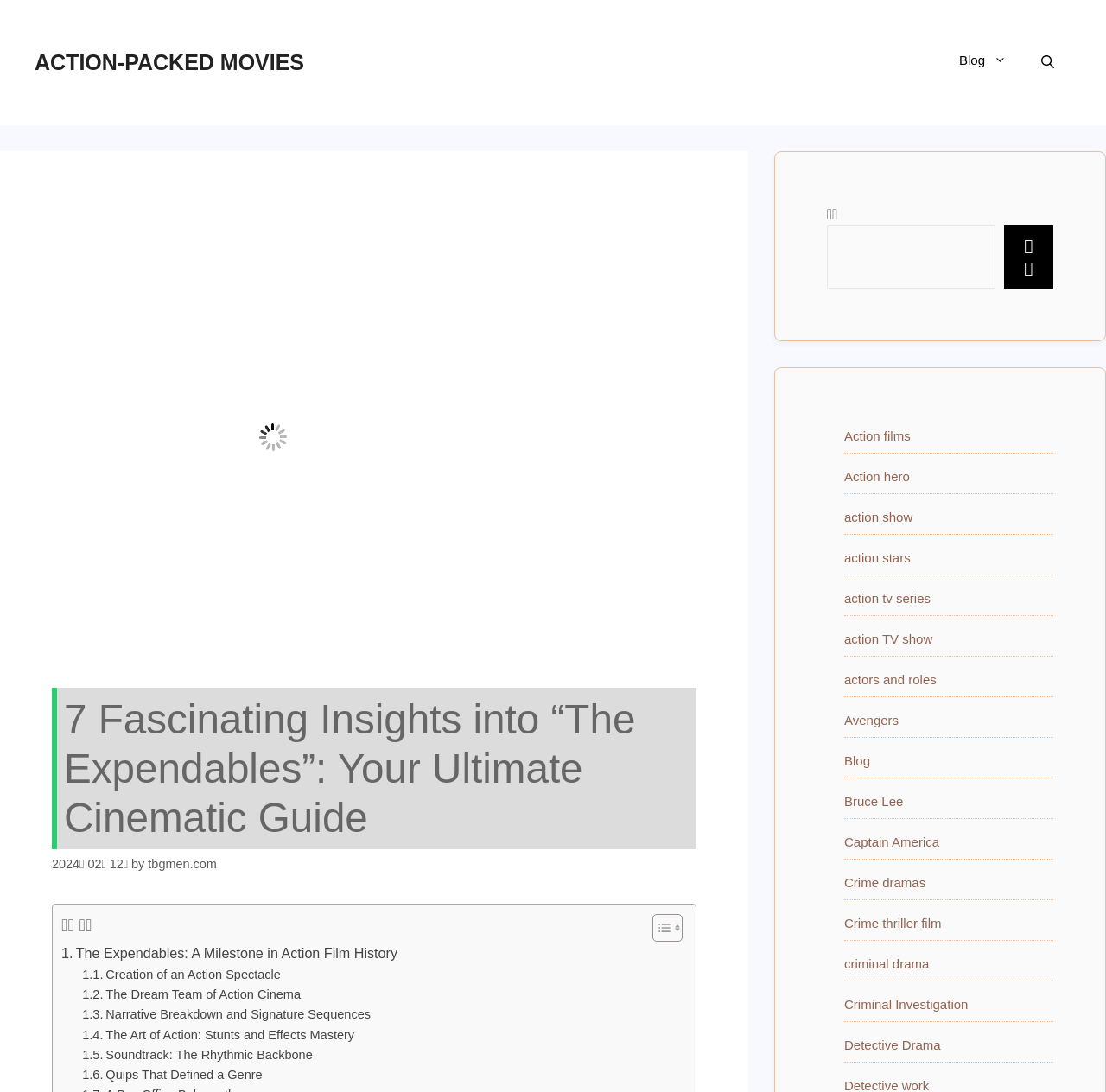Identify the bounding box coordinates of the region that should be clicked to execute the following instruction: "Open the search bar".

[0.926, 0.034, 0.969, 0.081]